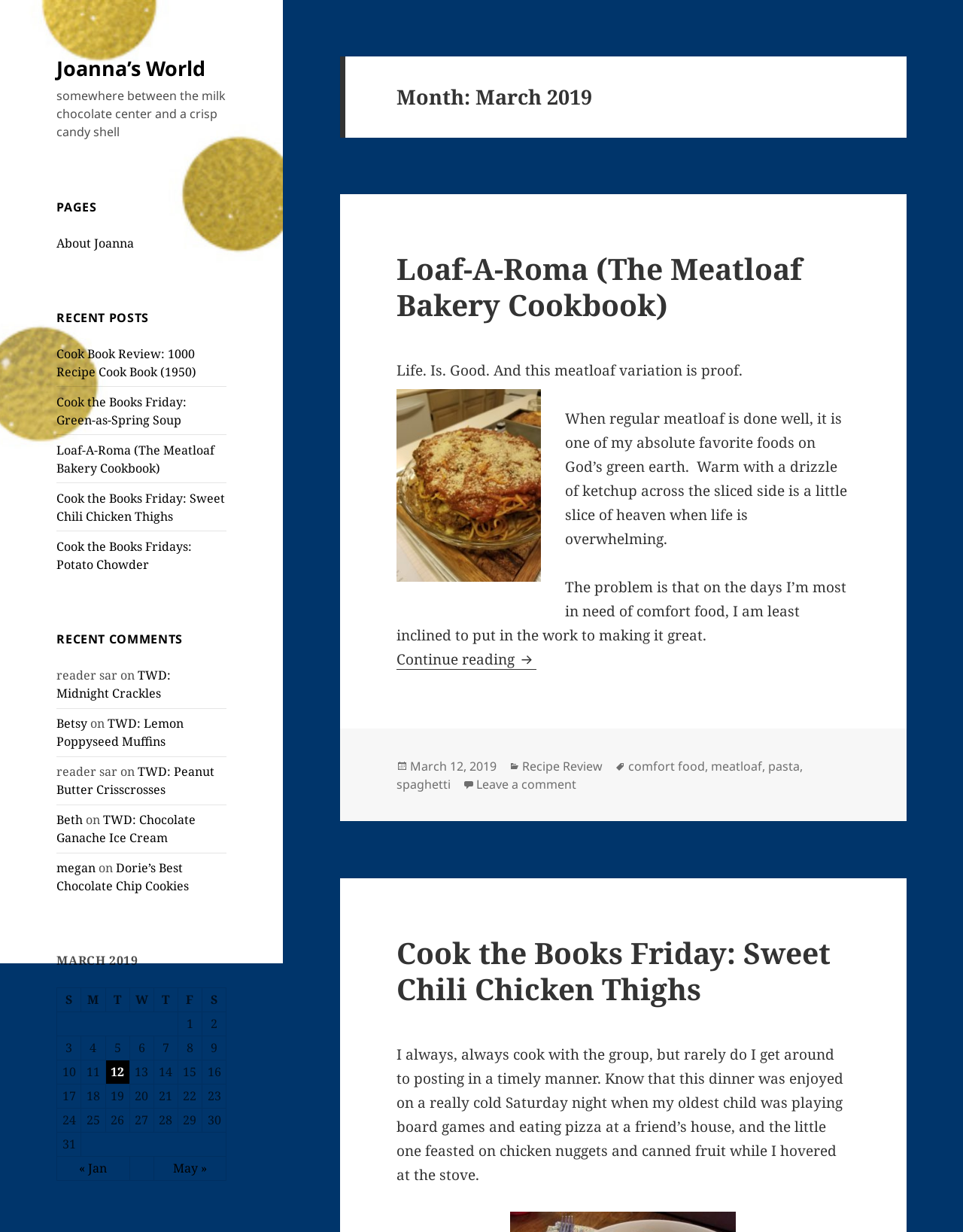What is the name of the blog?
Using the image, respond with a single word or phrase.

Joanna's World